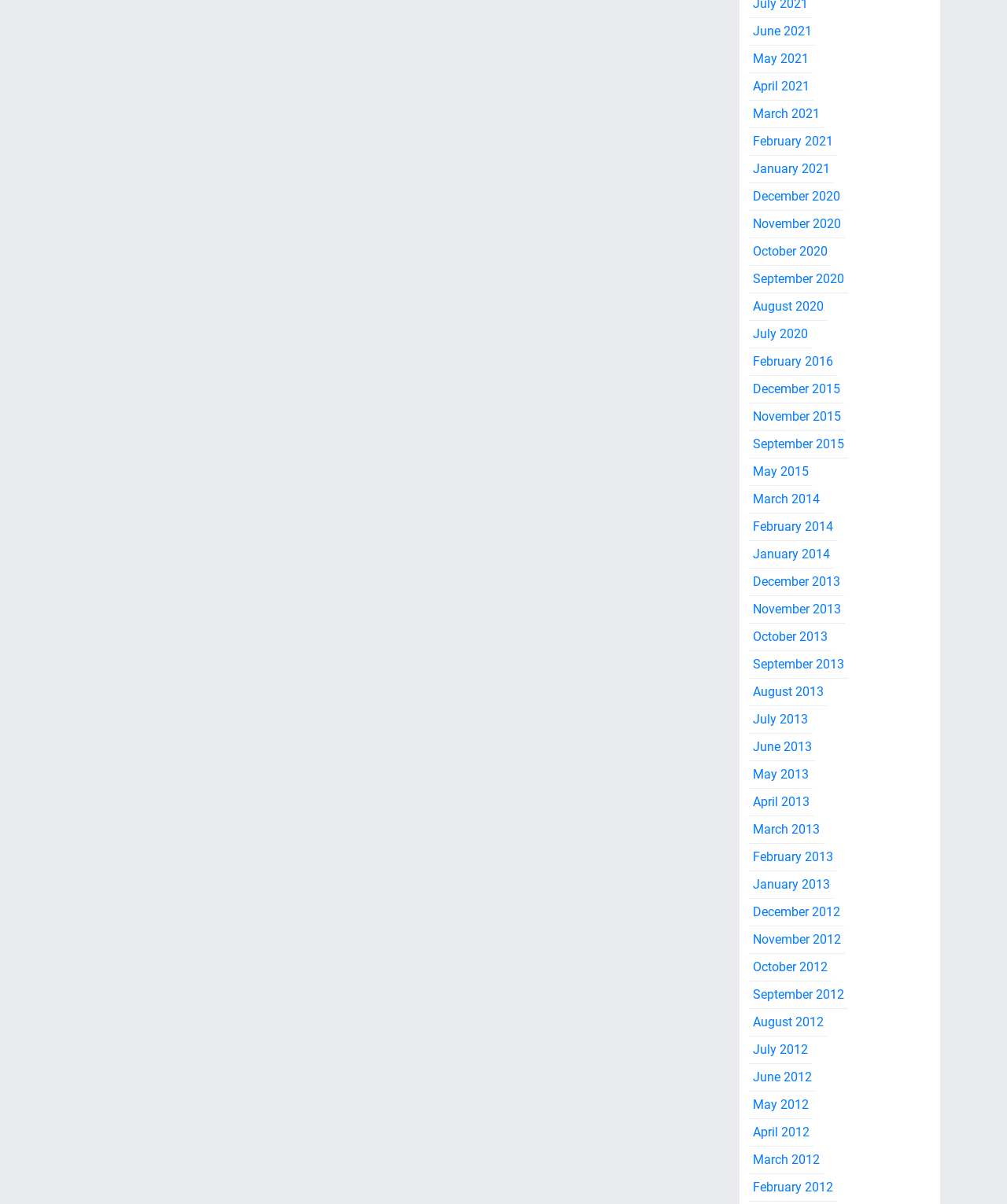How many months are listed in 2013?
Provide a detailed answer to the question using information from the image.

By counting the number of links with '2013' in the text, I can see that there are 12 months listed in 2013, one for each month of the year.